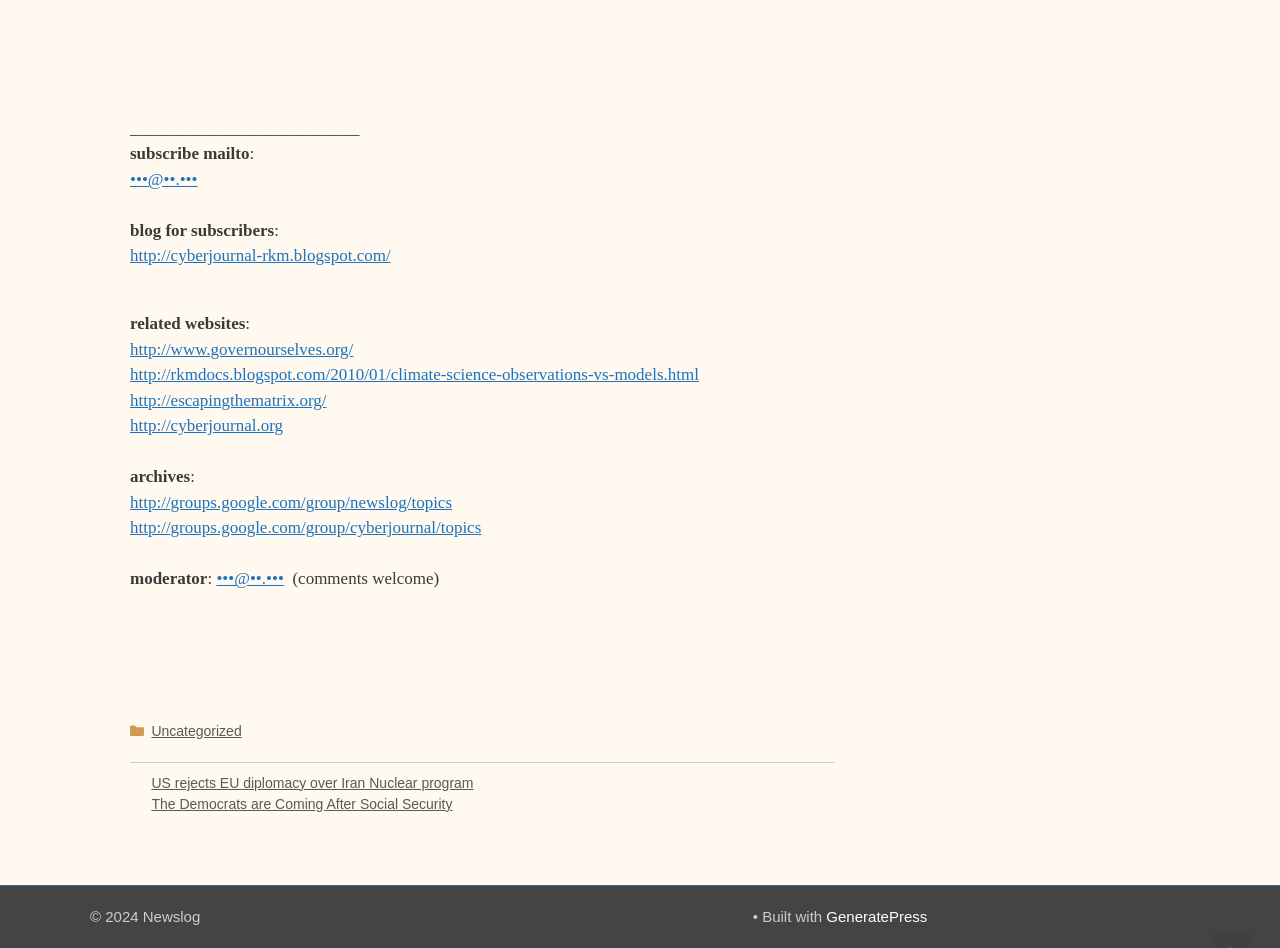How many related websites are listed?
Refer to the image and respond with a one-word or short-phrase answer.

4